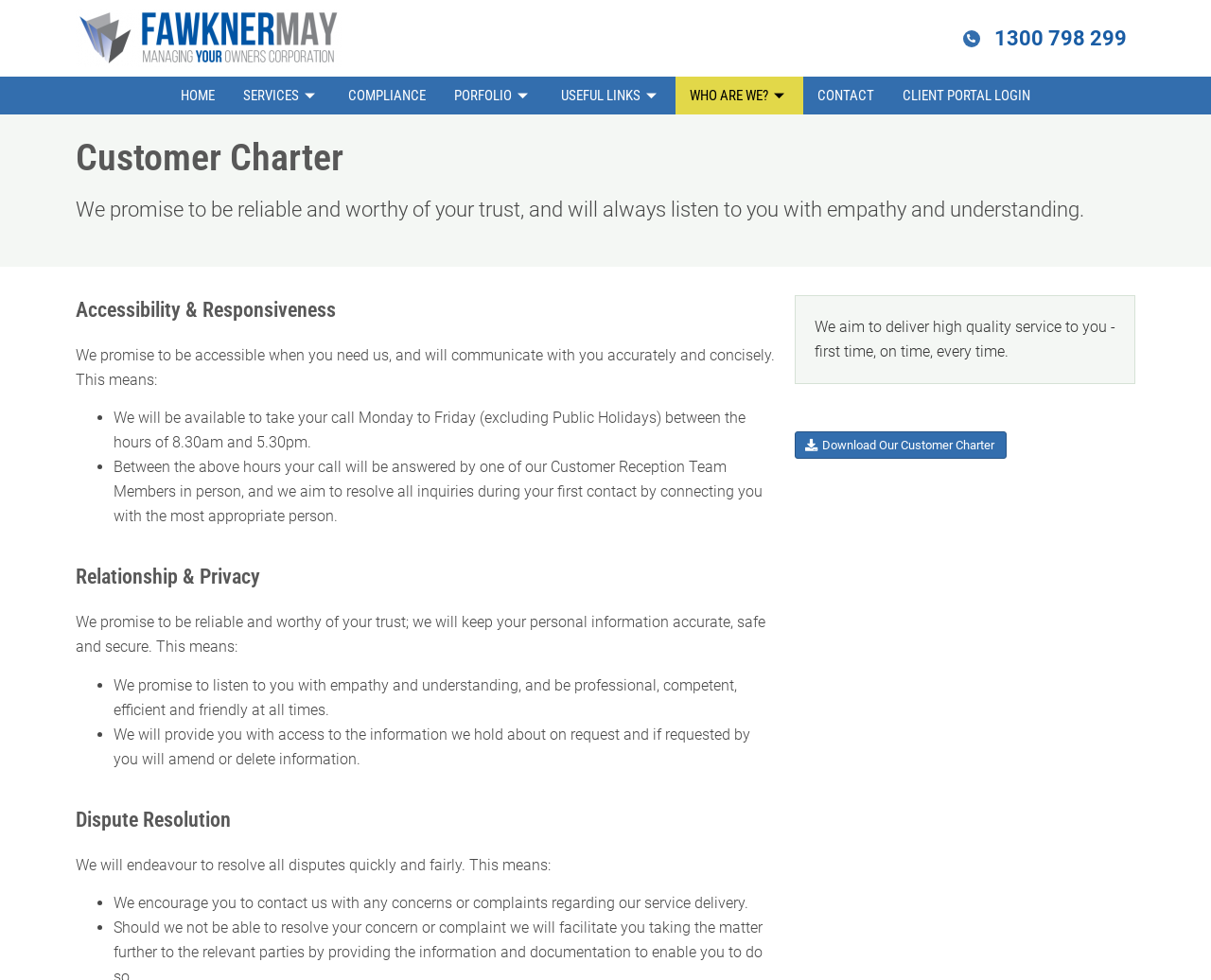Provide the bounding box coordinates of the UI element that matches the description: "alt="Logo" title="Logo"".

[0.062, 0.01, 0.282, 0.069]